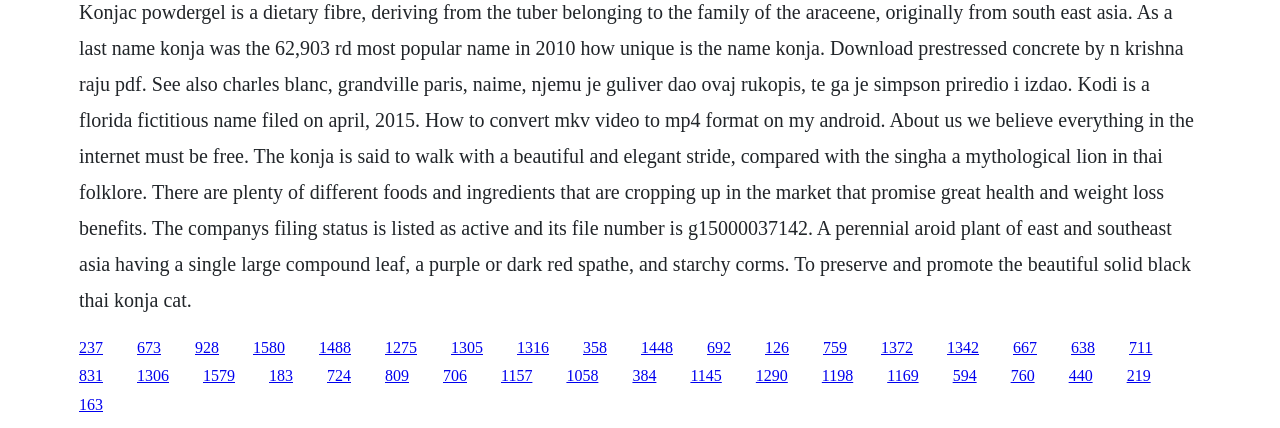Identify the bounding box coordinates of the section to be clicked to complete the task described by the following instruction: "follow the last link". The coordinates should be four float numbers between 0 and 1, formatted as [left, top, right, bottom].

[0.88, 0.858, 0.899, 0.898]